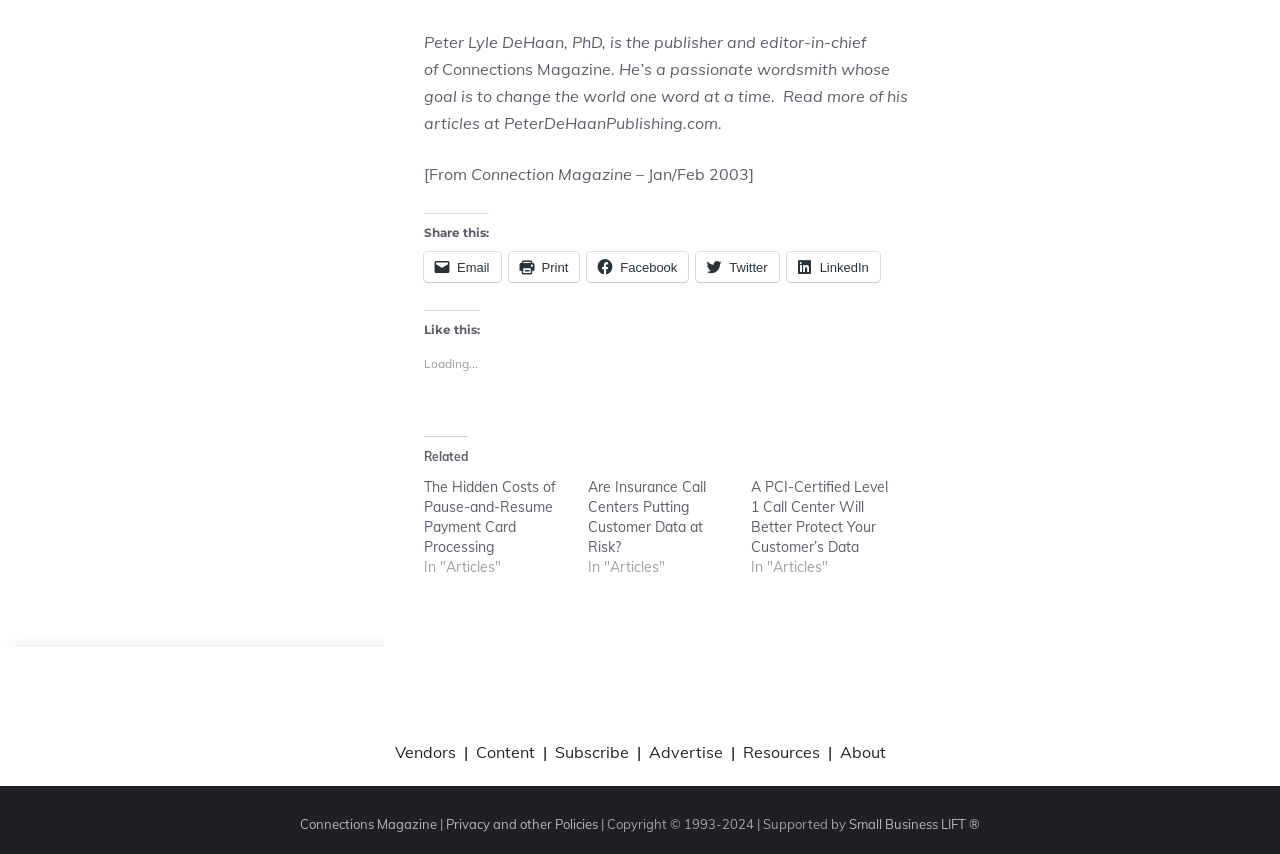Please determine the bounding box coordinates for the element that should be clicked to follow these instructions: "Subscribe to Connections Magazine".

[0.433, 0.869, 0.491, 0.892]